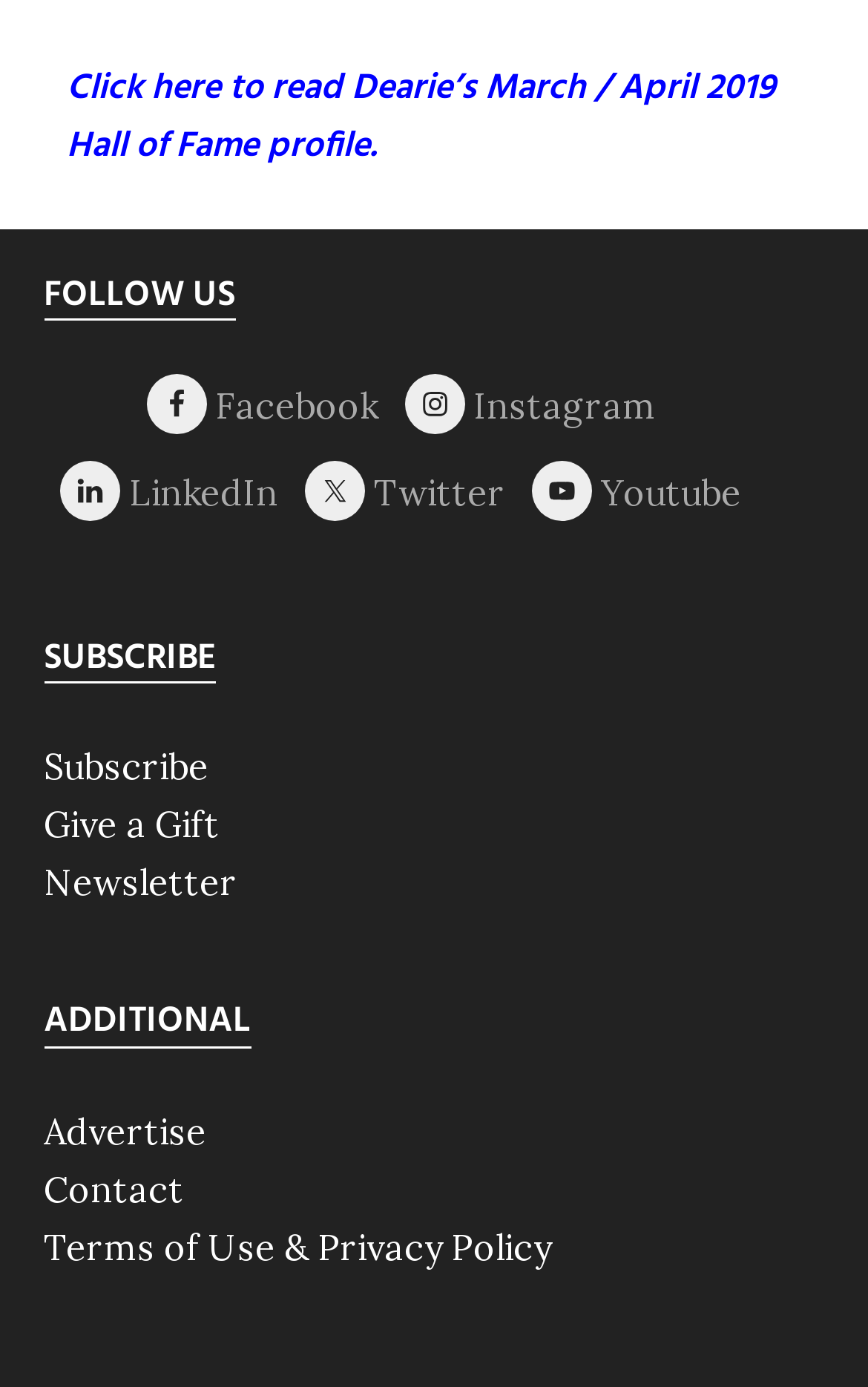What is the last link in the 'ADDITIONAL' section?
Give a single word or phrase as your answer by examining the image.

Terms of Use & Privacy Policy